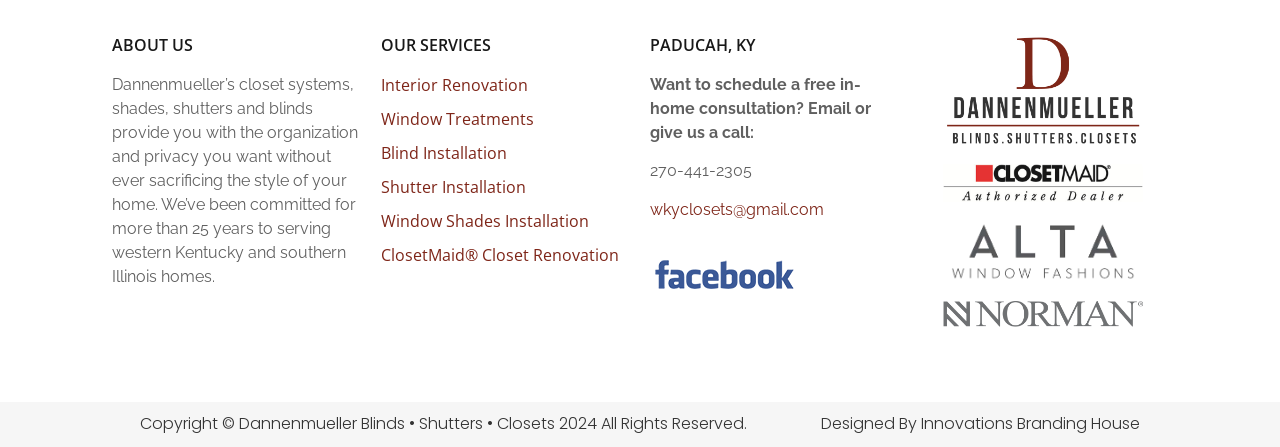Find the bounding box coordinates of the element you need to click on to perform this action: 'Explore closet renovation services'. The coordinates should be represented by four float values between 0 and 1, in the format [left, top, right, bottom].

[0.298, 0.544, 0.492, 0.597]